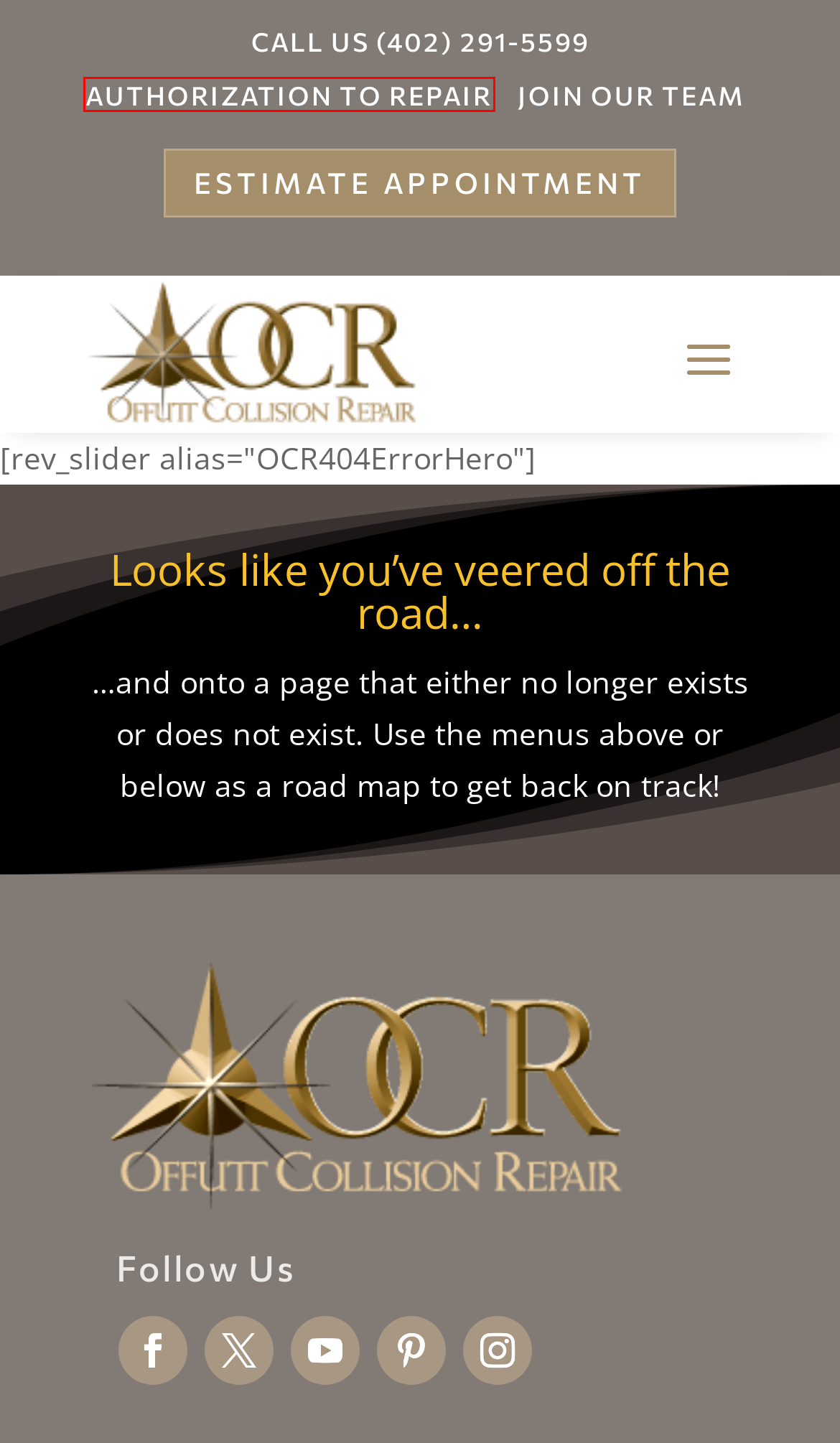Given a screenshot of a webpage with a red bounding box highlighting a UI element, determine which webpage description best matches the new webpage that appears after clicking the highlighted element. Here are the candidates:
A. Contact Us
B. Reviews
C. Apply Now
D. Privacy Policy
E. Offutt Collision Repair – Sarpy County's Standard for Auto Body Collision Repair
F. Join Our Team
G. Home - Arbor Creative, LLC
H. Authorization to Repair

H